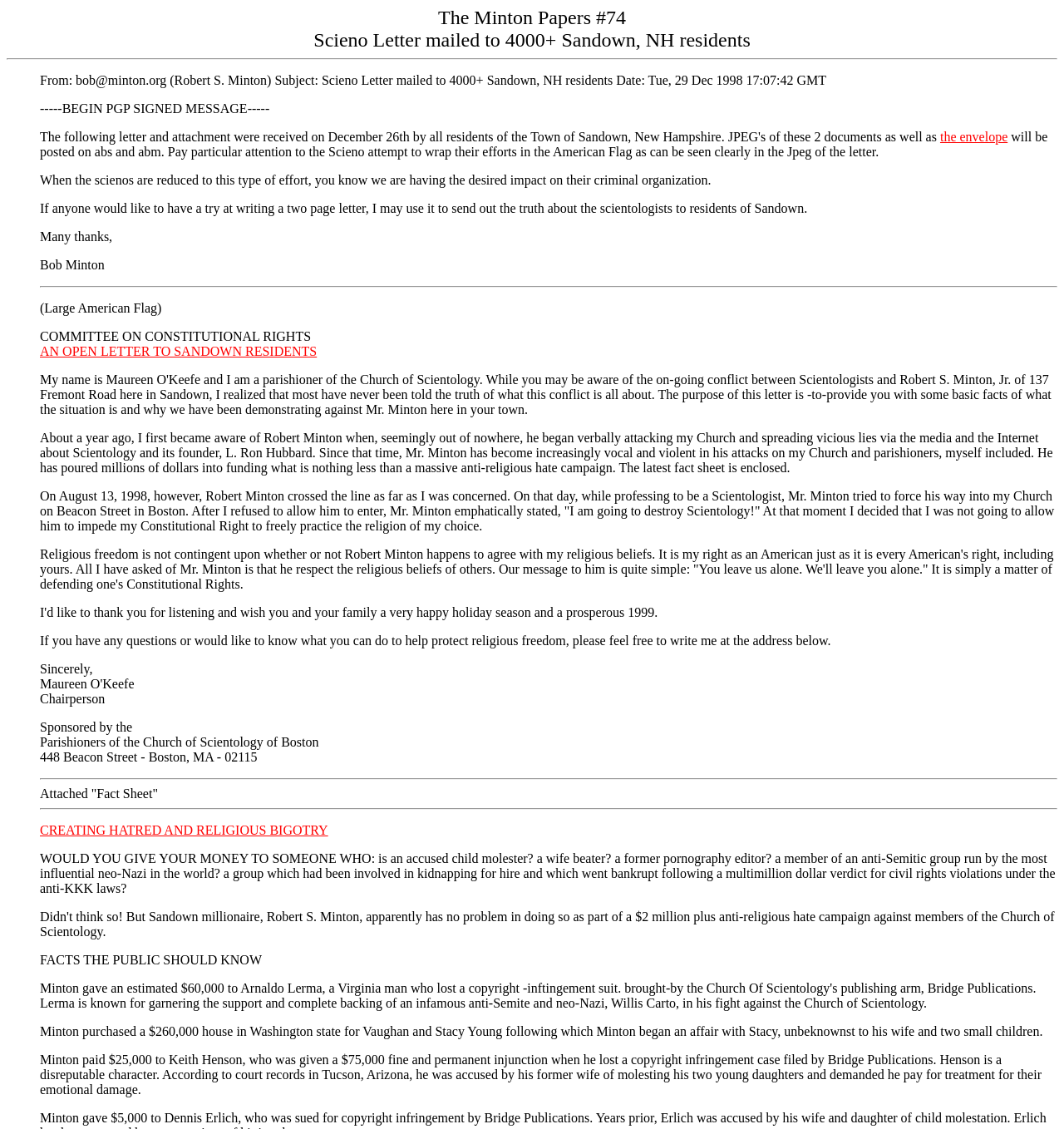For the following element description, predict the bounding box coordinates in the format (top-left x, top-left y, bottom-right x, bottom-right y). All values should be floating point numbers between 0 and 1. Description: About Me

None